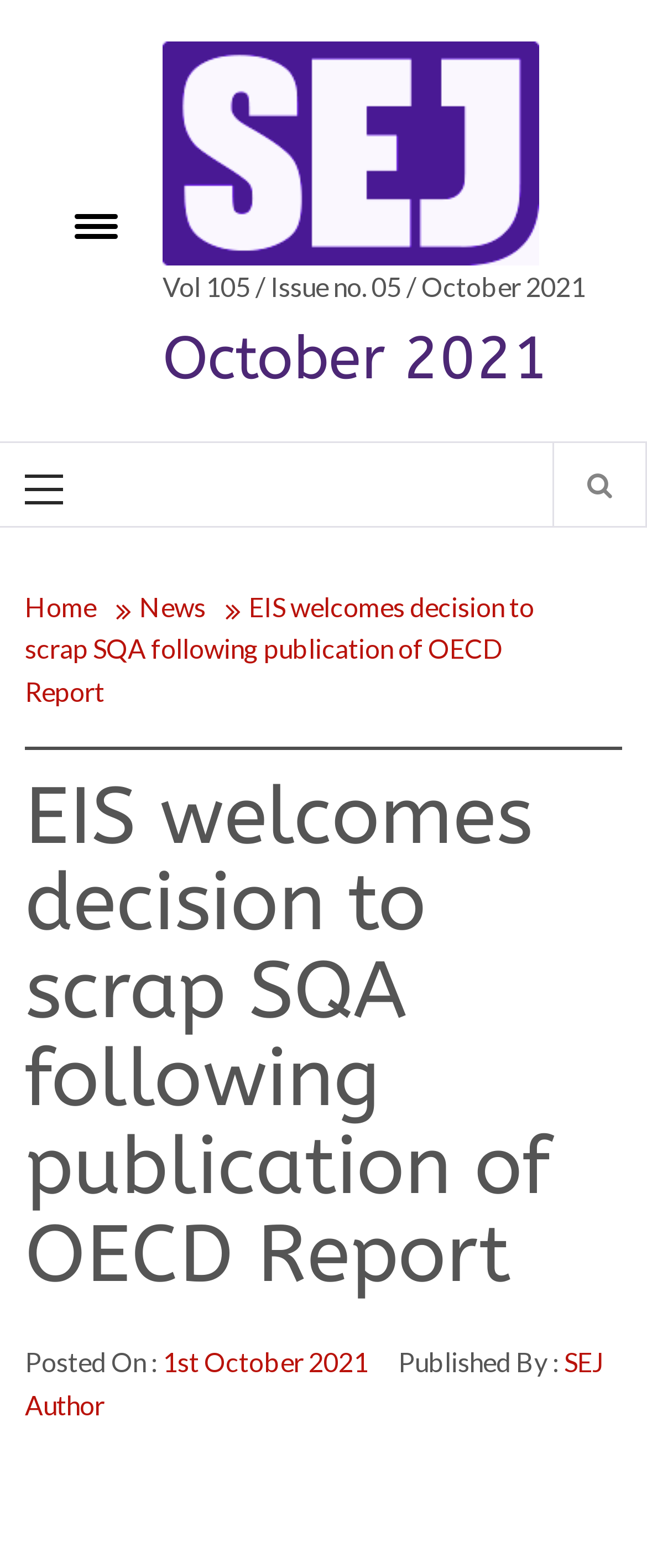Give a one-word or phrase response to the following question: What is the title of the news article?

EIS welcomes decision to scrap SQA following publication of OECD Report